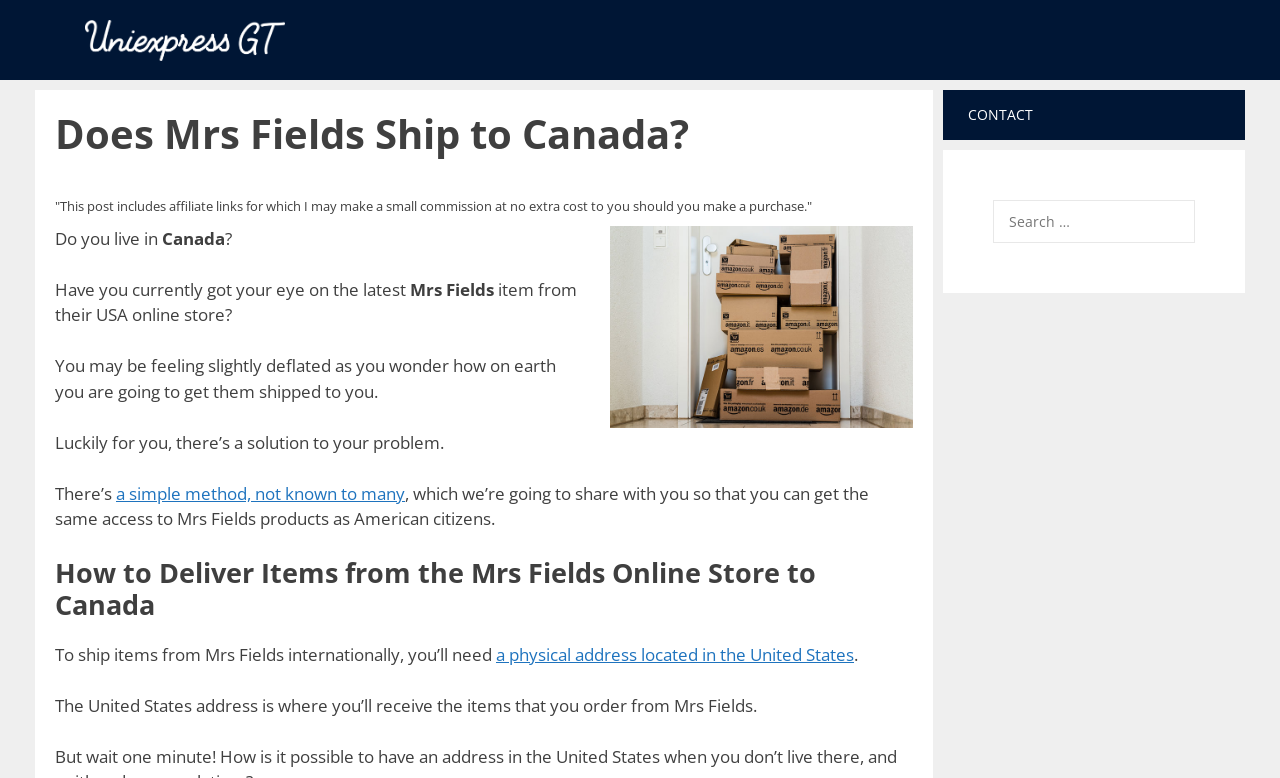What is the main topic of this webpage?
By examining the image, provide a one-word or phrase answer.

Mrs Fields shipping to Canada